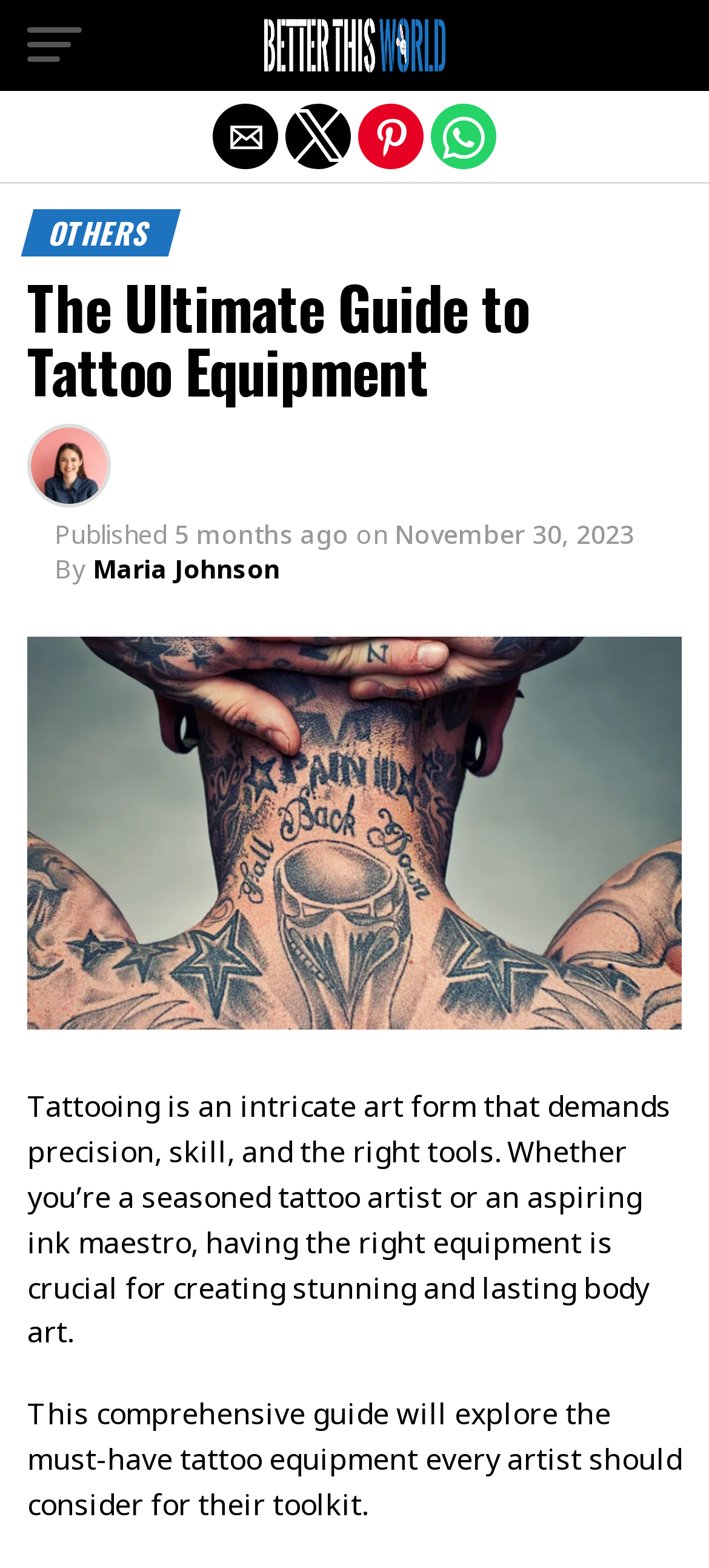Identify the bounding box coordinates for the UI element described as: "parent_node: Better This World".

[0.372, 0.027, 0.628, 0.052]